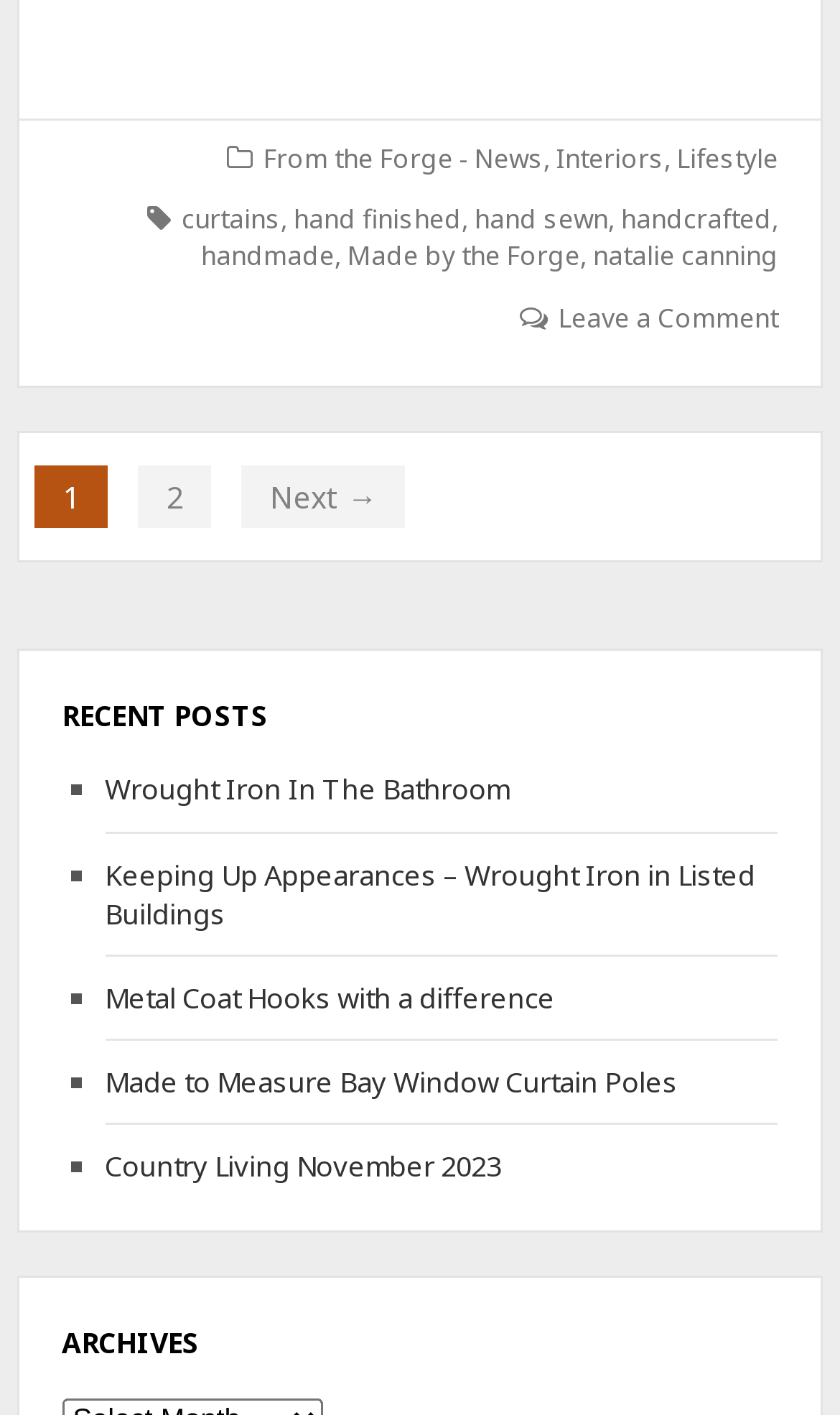Find and indicate the bounding box coordinates of the region you should select to follow the given instruction: "Leave a comment".

[0.665, 0.212, 0.926, 0.238]